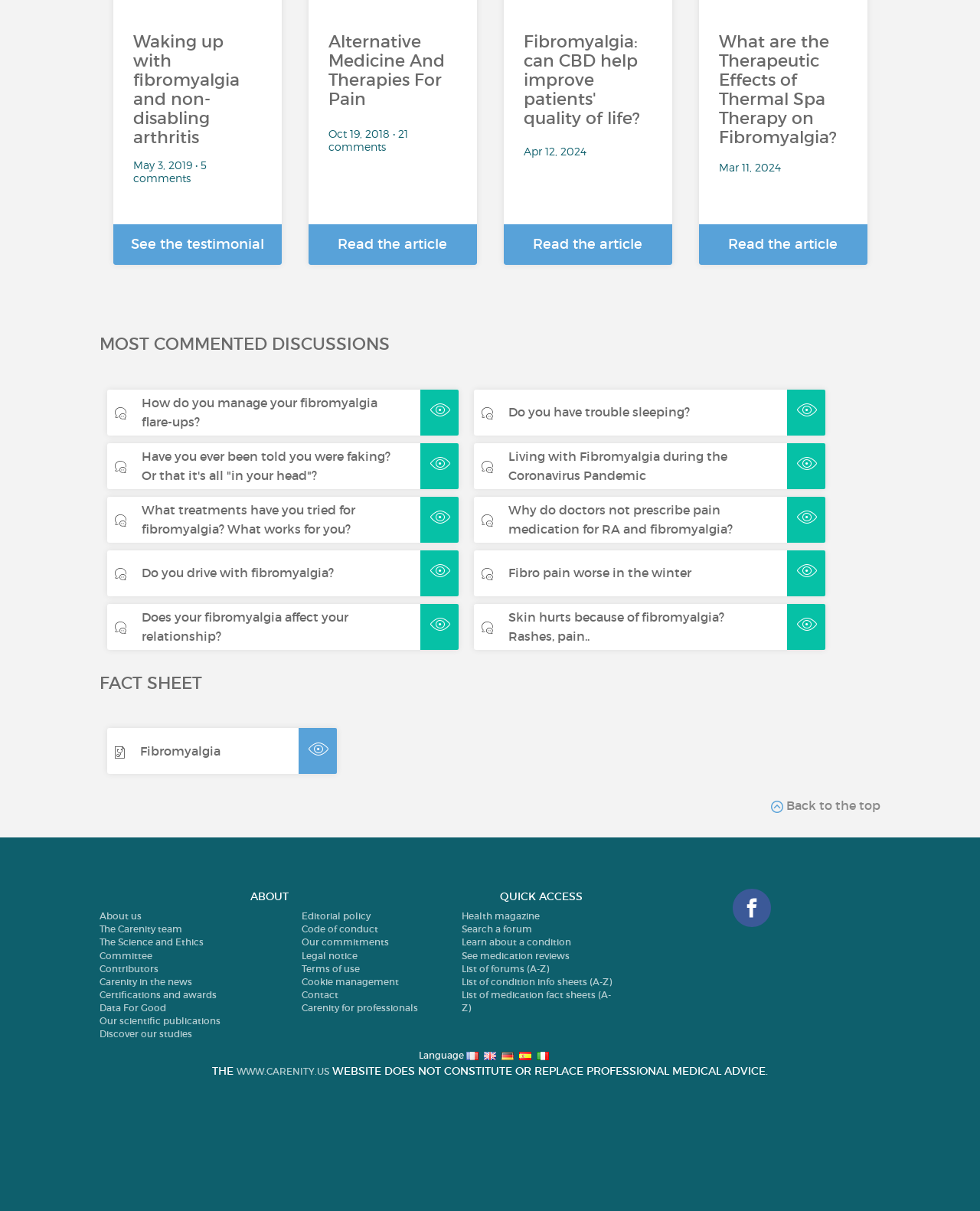Locate the bounding box coordinates of the clickable region to complete the following instruction: "Read the article about waking up with fibromyalgia and non-disabling arthritis."

[0.136, 0.017, 0.267, 0.131]